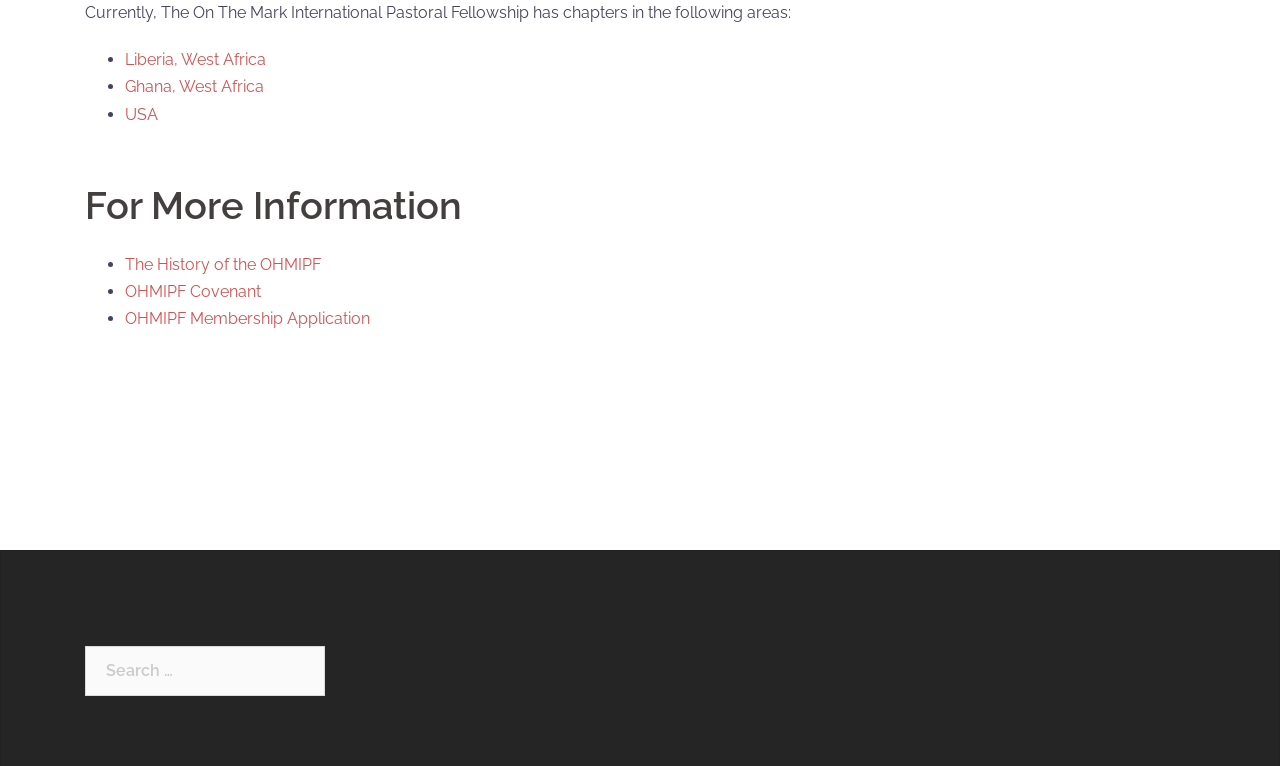Bounding box coordinates are specified in the format (top-left x, top-left y, bottom-right x, bottom-right y). All values are floating point numbers bounded between 0 and 1. Please provide the bounding box coordinate of the region this sentence describes: Ghana, West Africa

[0.098, 0.101, 0.206, 0.126]